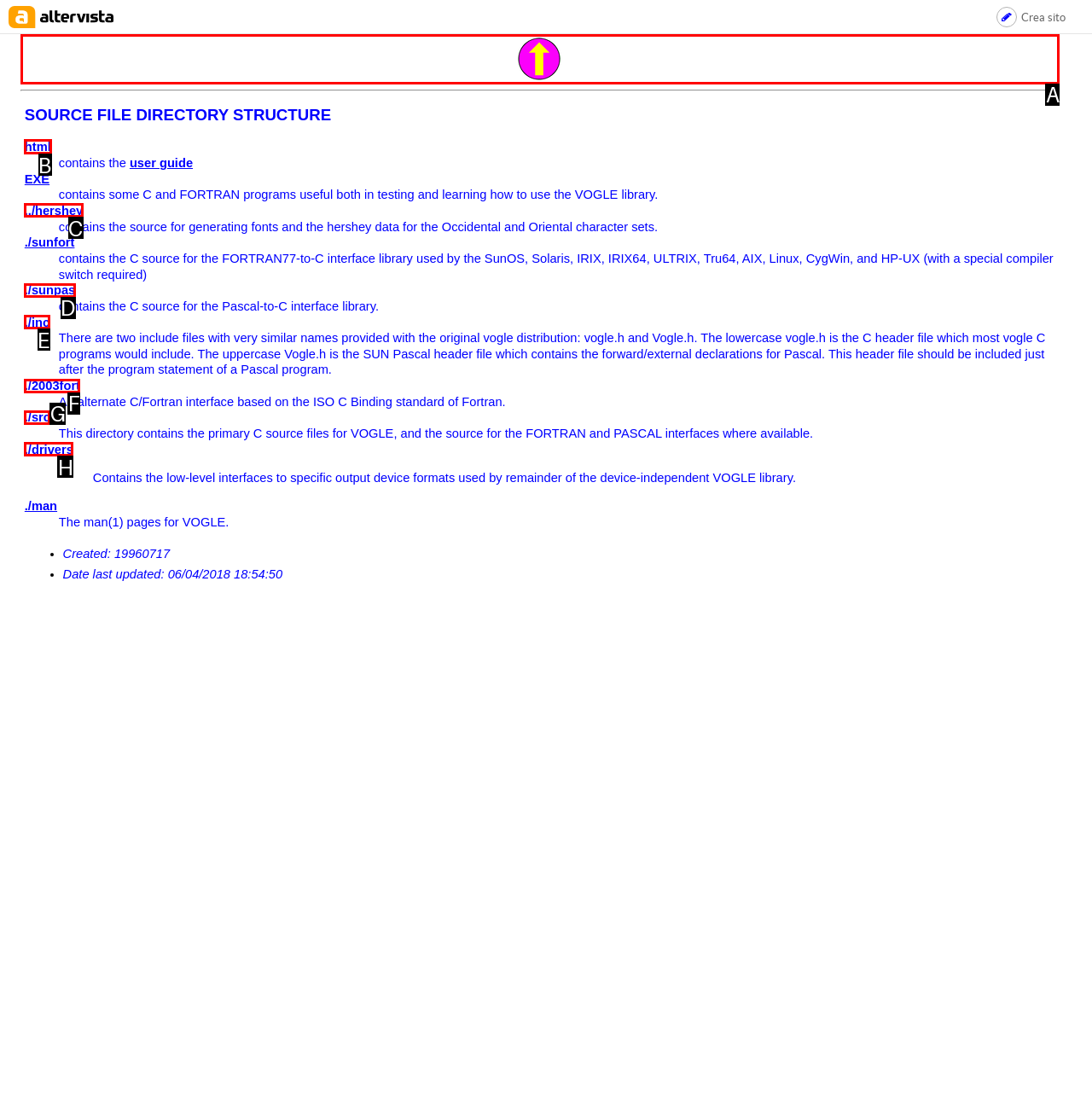Identify the HTML element that should be clicked to accomplish the task: visit the 'html' page
Provide the option's letter from the given choices.

B